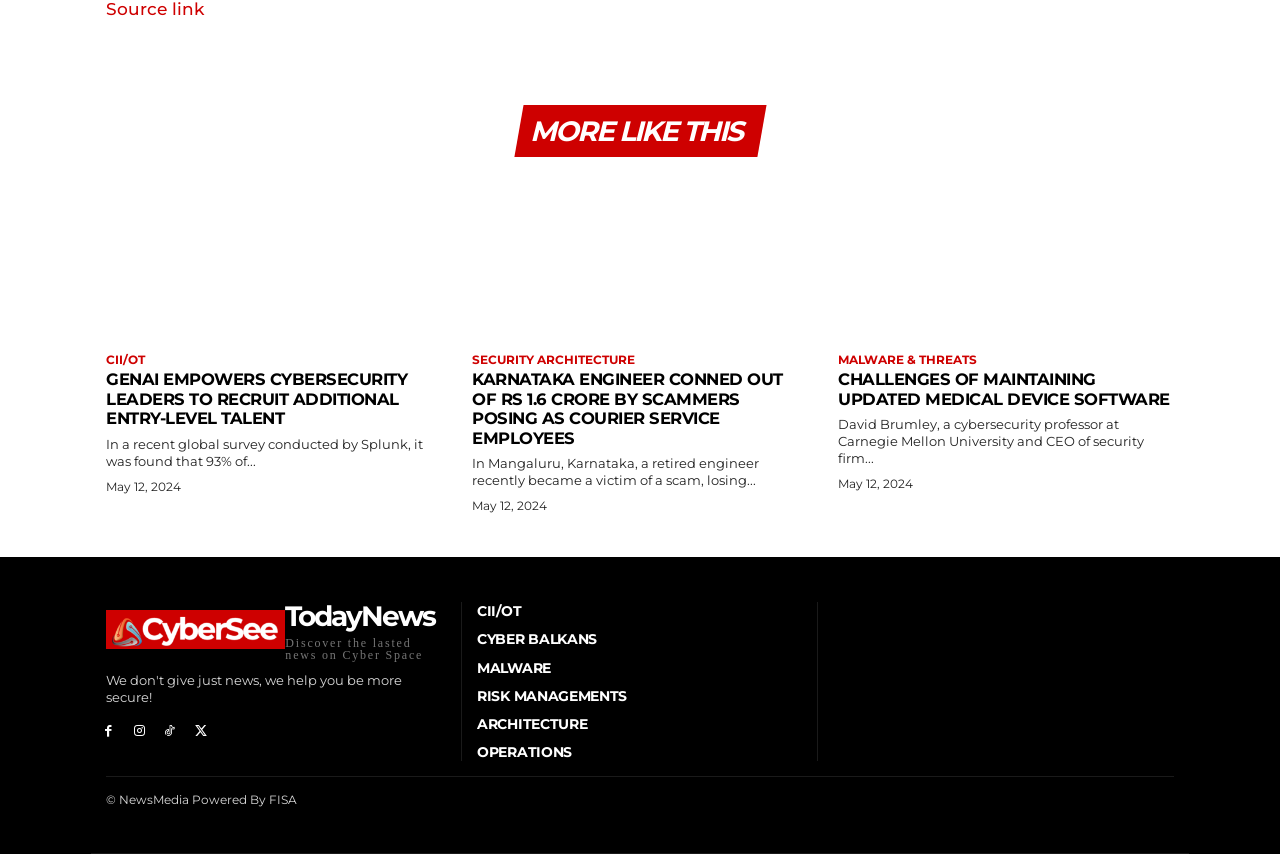Identify the bounding box coordinates of the area you need to click to perform the following instruction: "Check the news 'Challenges of Maintaining Updated Medical Device Software'".

[0.655, 0.213, 0.917, 0.39]